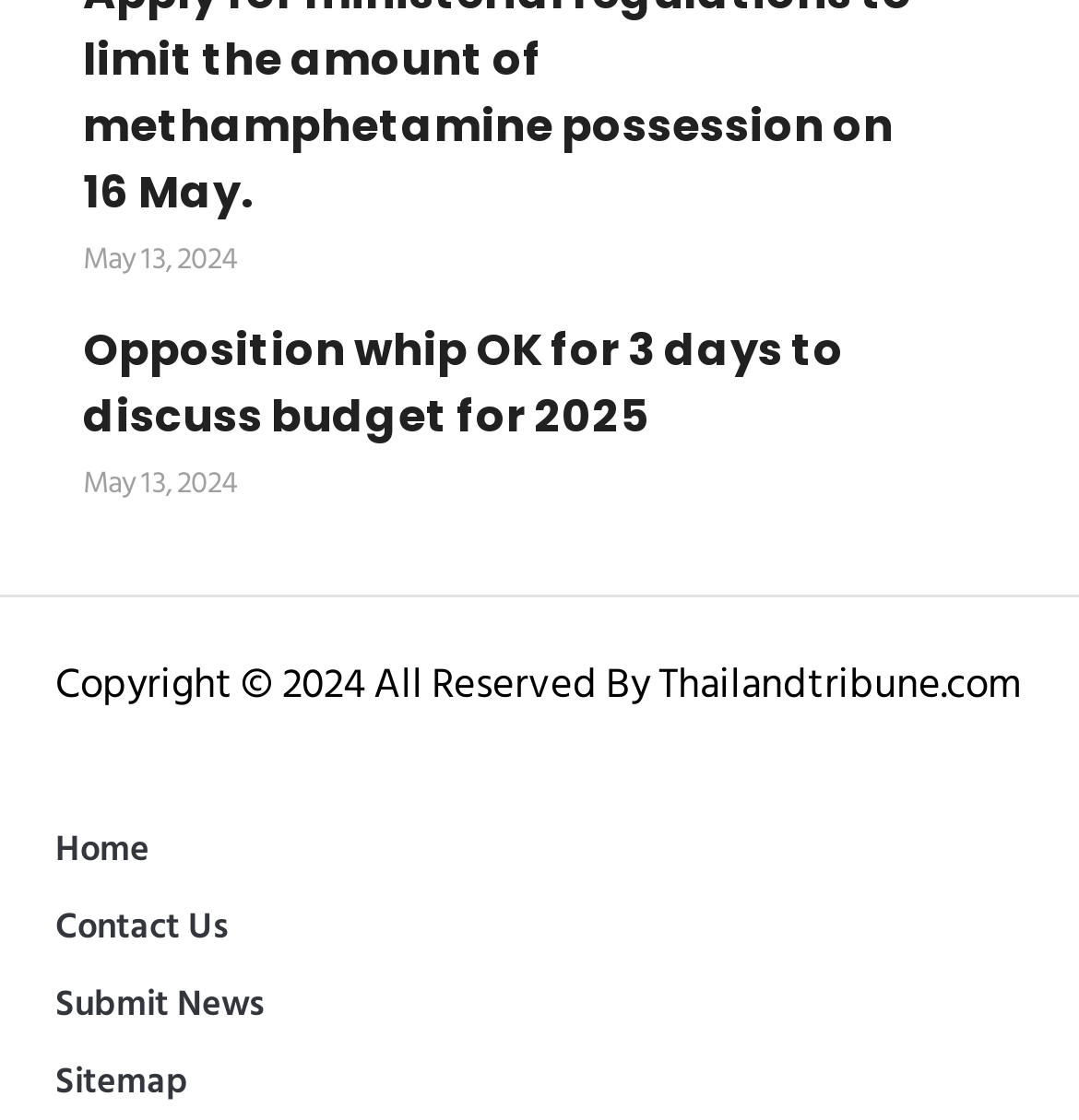Find the coordinates for the bounding box of the element with this description: "Home".

[0.0, 0.724, 1.0, 0.793]